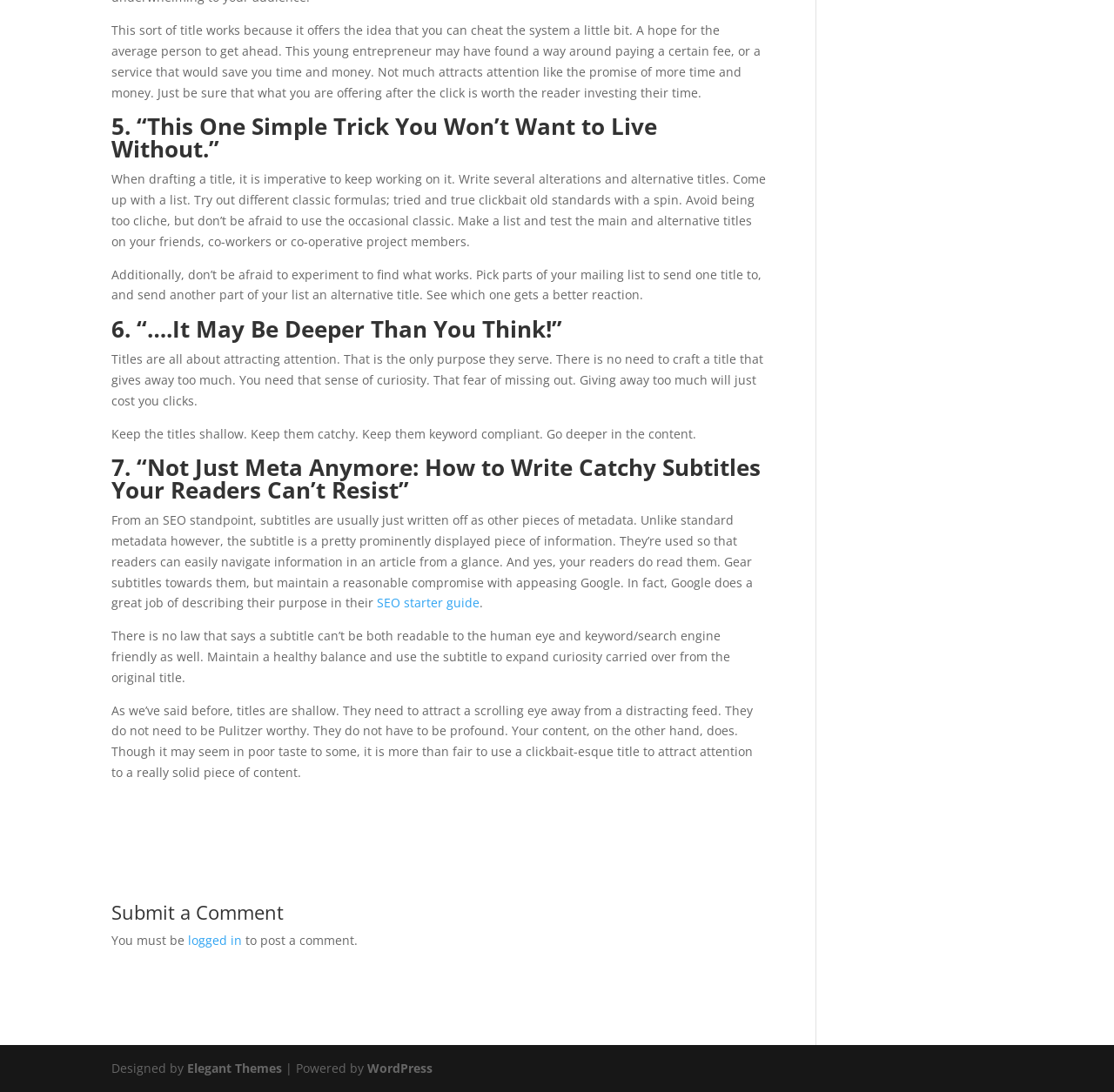What is the recommended approach to writing titles?
Please provide a full and detailed response to the question.

The webpage advises that titles should be shallow and catchy, rather than giving away too much information. It is mentioned that 'Keep the titles shallow. Keep them catchy. Keep them keyword compliant. Go deeper in the content.' This suggests that titles should be attention-grabbing and enticing, without revealing too much about the content.